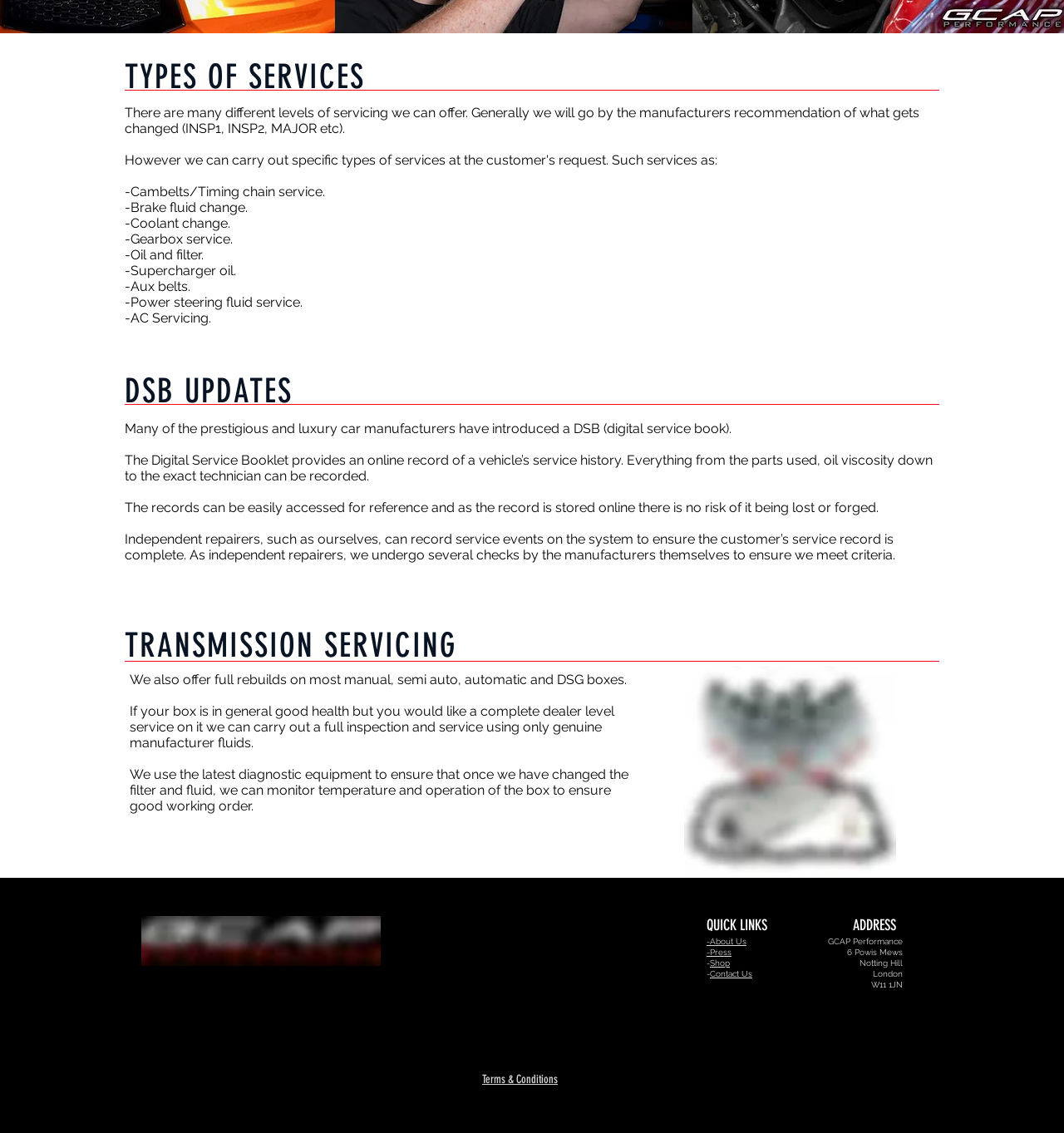Identify the bounding box coordinates for the element you need to click to achieve the following task: "Click on 'Twitter Clean'". Provide the bounding box coordinates as four float numbers between 0 and 1, in the form [left, top, right, bottom].

[0.811, 0.944, 0.828, 0.96]